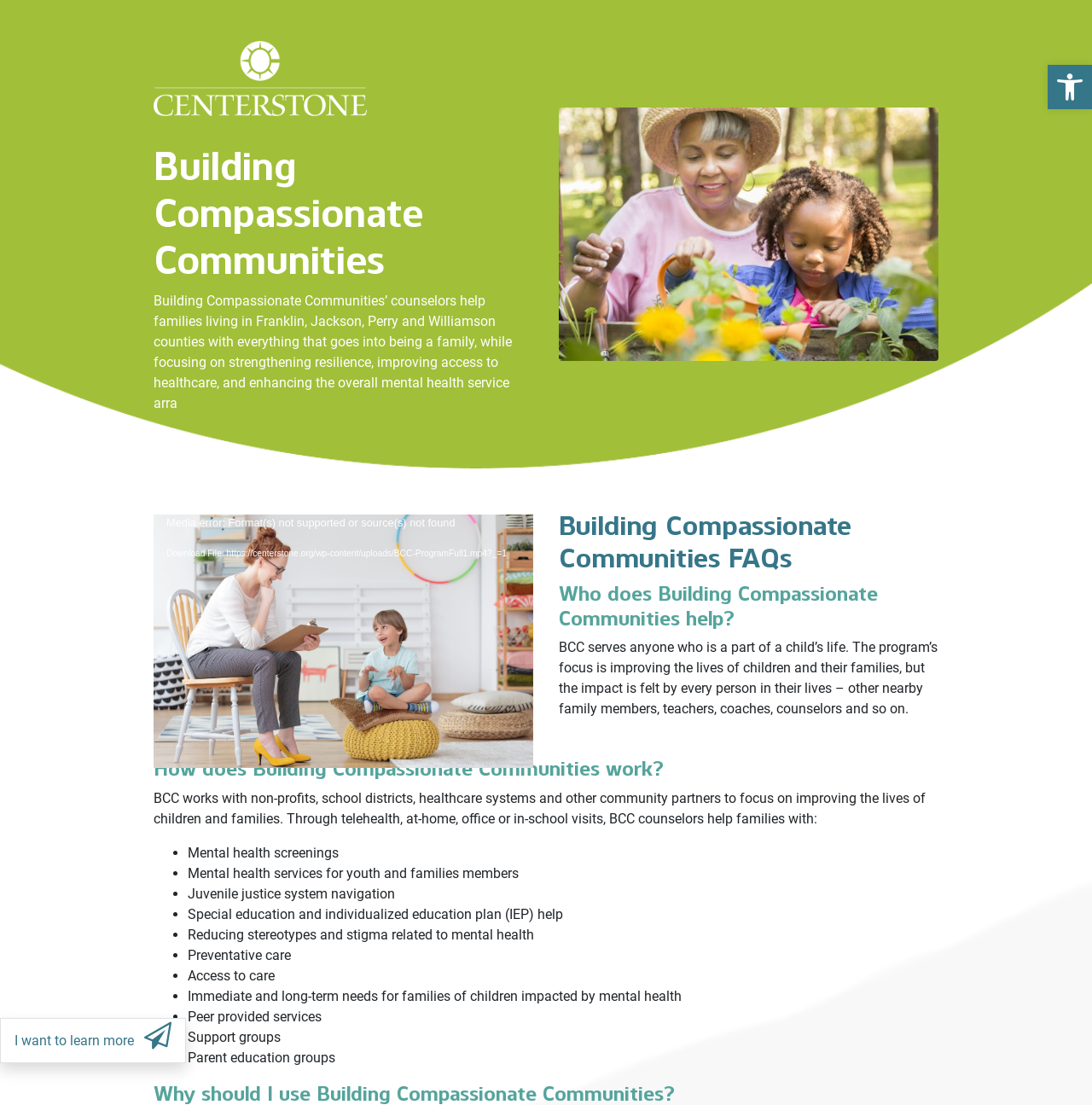Generate a thorough description of the webpage.

This webpage is about Building Compassionate Communities, a program that provides counseling services to families in Franklin, Jackson, Perry, and Williamson counties. At the top right corner, there is a button to open the toolbar accessibility tools, accompanied by an image. On the top left, the Centerstone logo is displayed, which is a link and an image.

The main heading "Building Compassionate Communities" is situated below the logo, followed by a paragraph of text that describes the program's focus on strengthening resilience, improving access to healthcare, and enhancing mental health services.

Below this text, there is a figure, likely an image, and a video player with a play button, timer, and slider to control the video playback. The video player also has buttons for mute and fullscreen mode.

The webpage then divides into two sections. On the left, there are three headings: "Building Compassionate Communities FAQs", "Who does Building Compassionate Communities help?", and "How does Building Compassionate Communities work?". The first heading is followed by a question and answer about who the program serves. The second heading is followed by a detailed description of how the program works with community partners to improve the lives of children and families.

On the right, there is a list of services provided by the program, including mental health screenings, mental health services, juvenile justice system navigation, special education and IEP help, reducing stereotypes and stigma related to mental health, preventative care, access to care, and immediate and long-term needs for families of children impacted by mental health.

At the bottom of the page, there is a link to "I want to learn more" about the program.